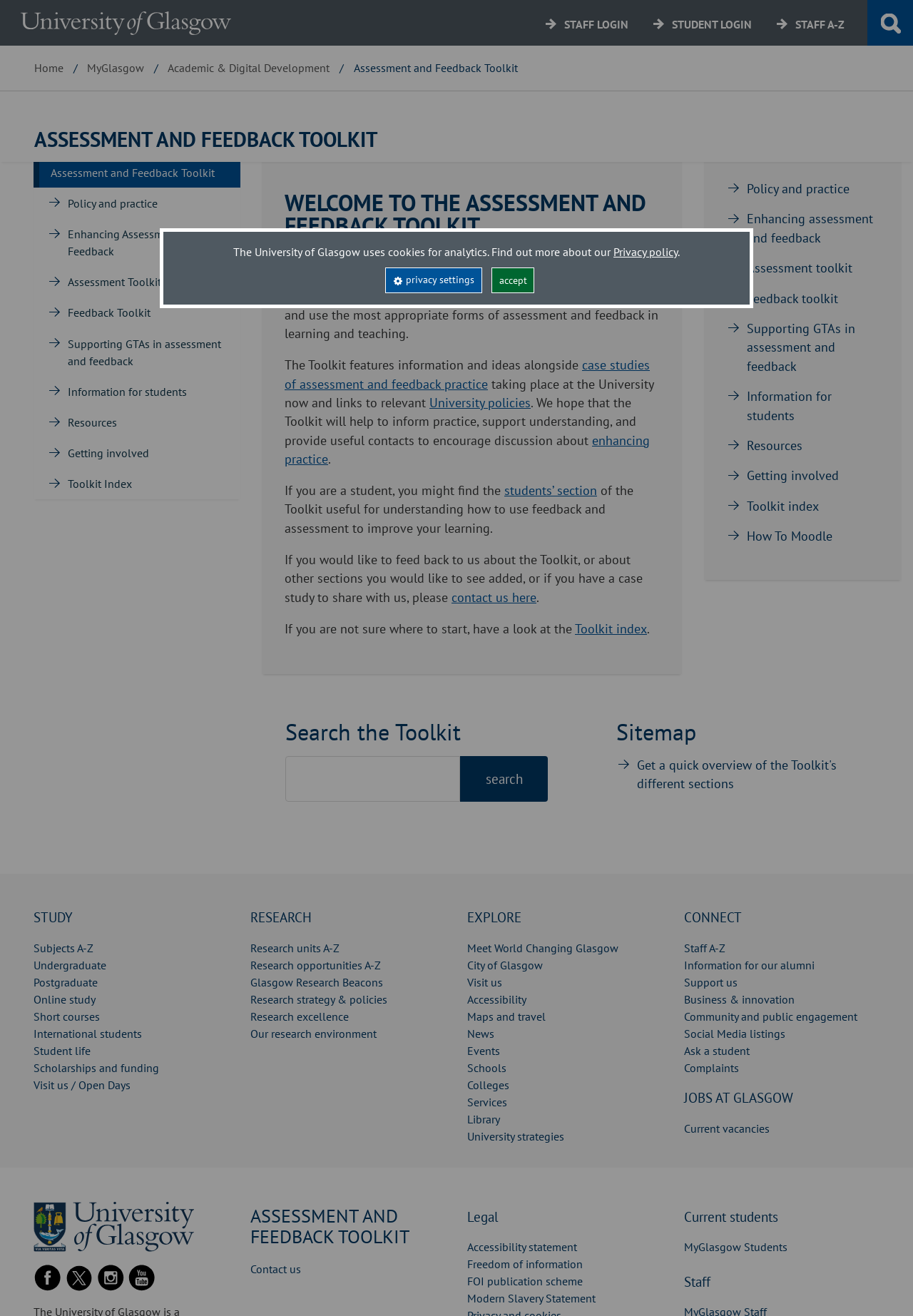Respond with a single word or short phrase to the following question: 
How many links are there in the section navigation?

10